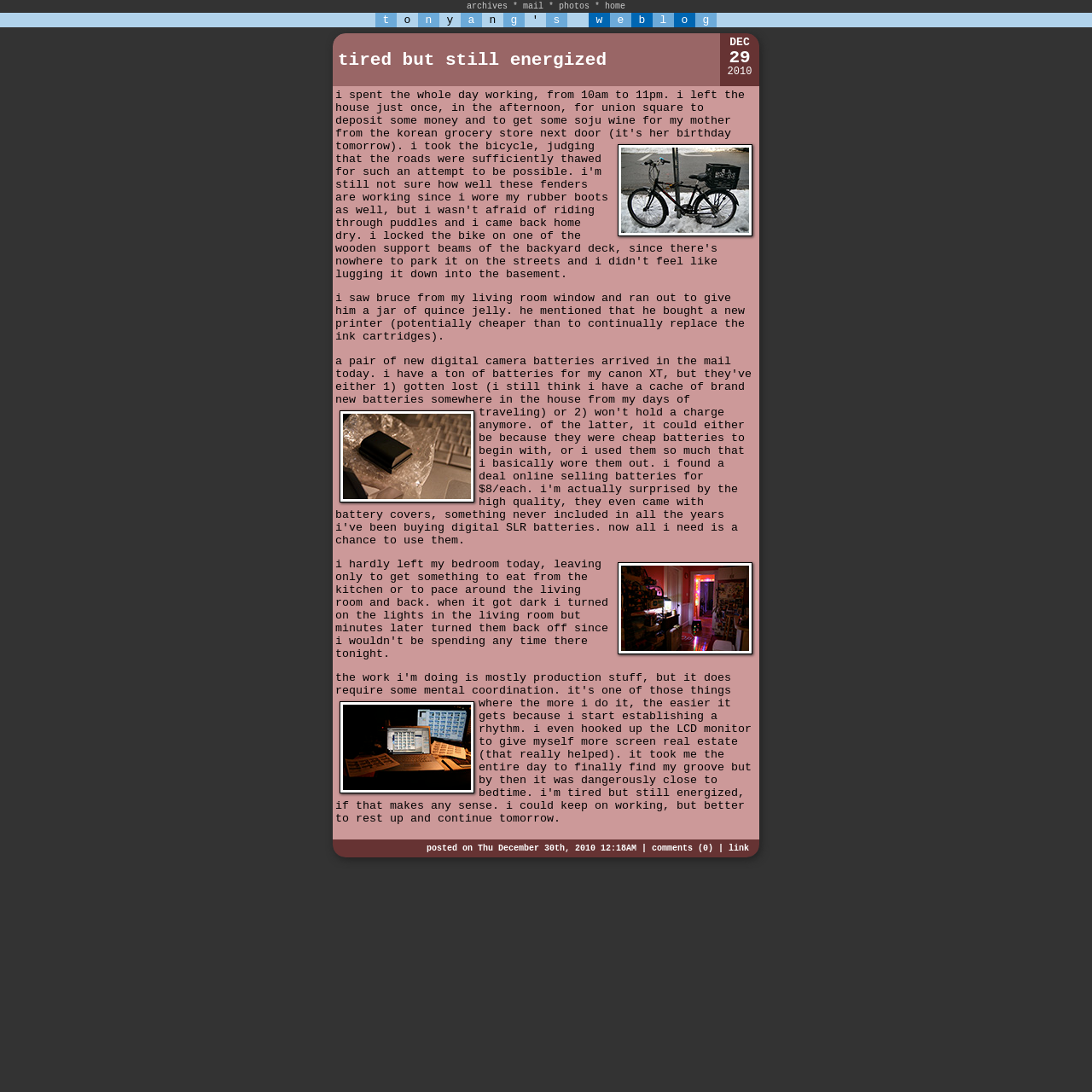Specify the bounding box coordinates (top-left x, top-left y, bottom-right x, bottom-right y) of the UI element in the screenshot that matches this description: tired but still energized

[0.309, 0.046, 0.556, 0.064]